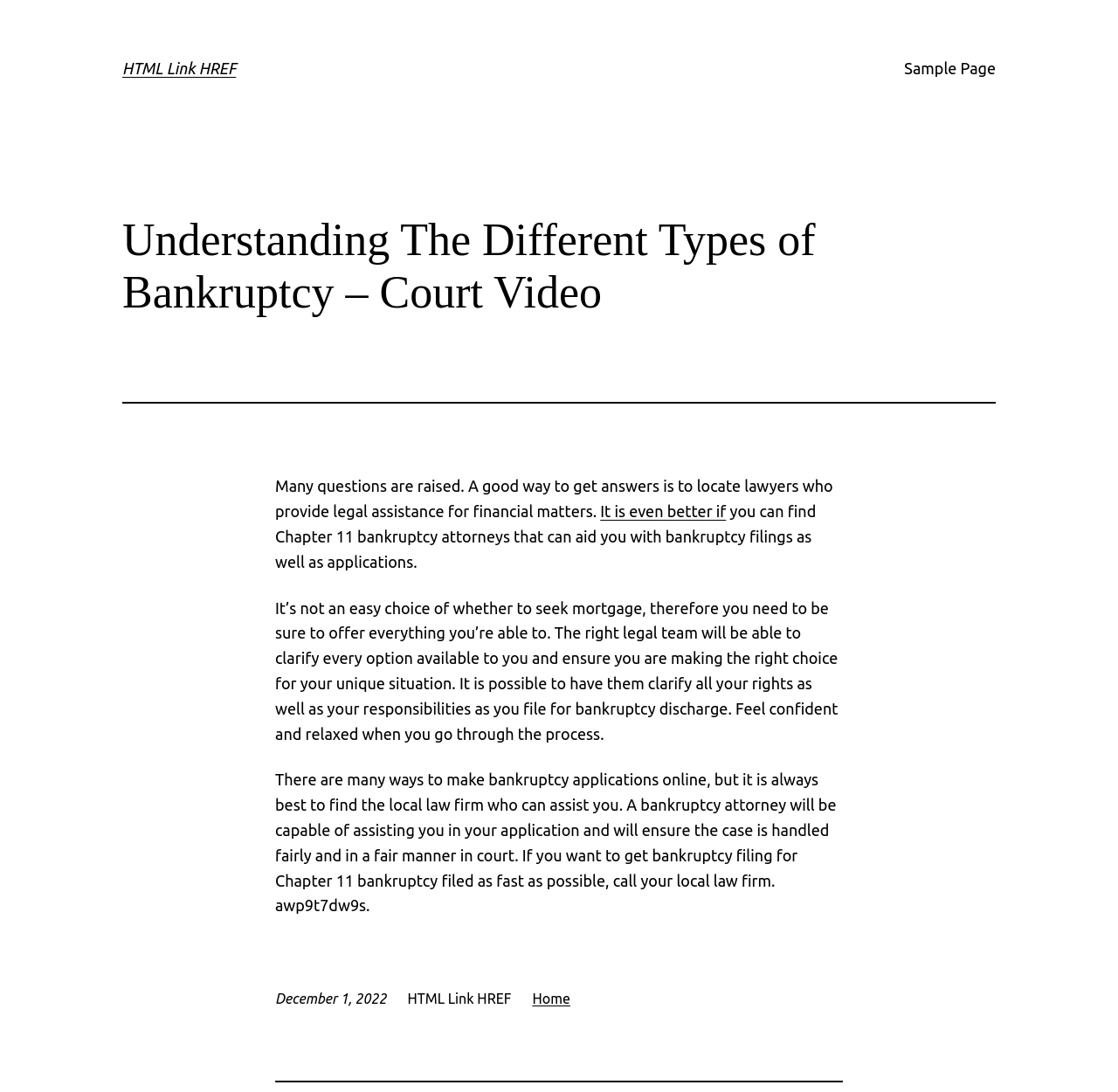What is the importance of finding a local law firm for bankruptcy applications?
Craft a detailed and extensive response to the question.

According to the webpage, it is always best to find the local law firm who can assist you, as they will ensure the case is handled fairly and in a fair manner in court.